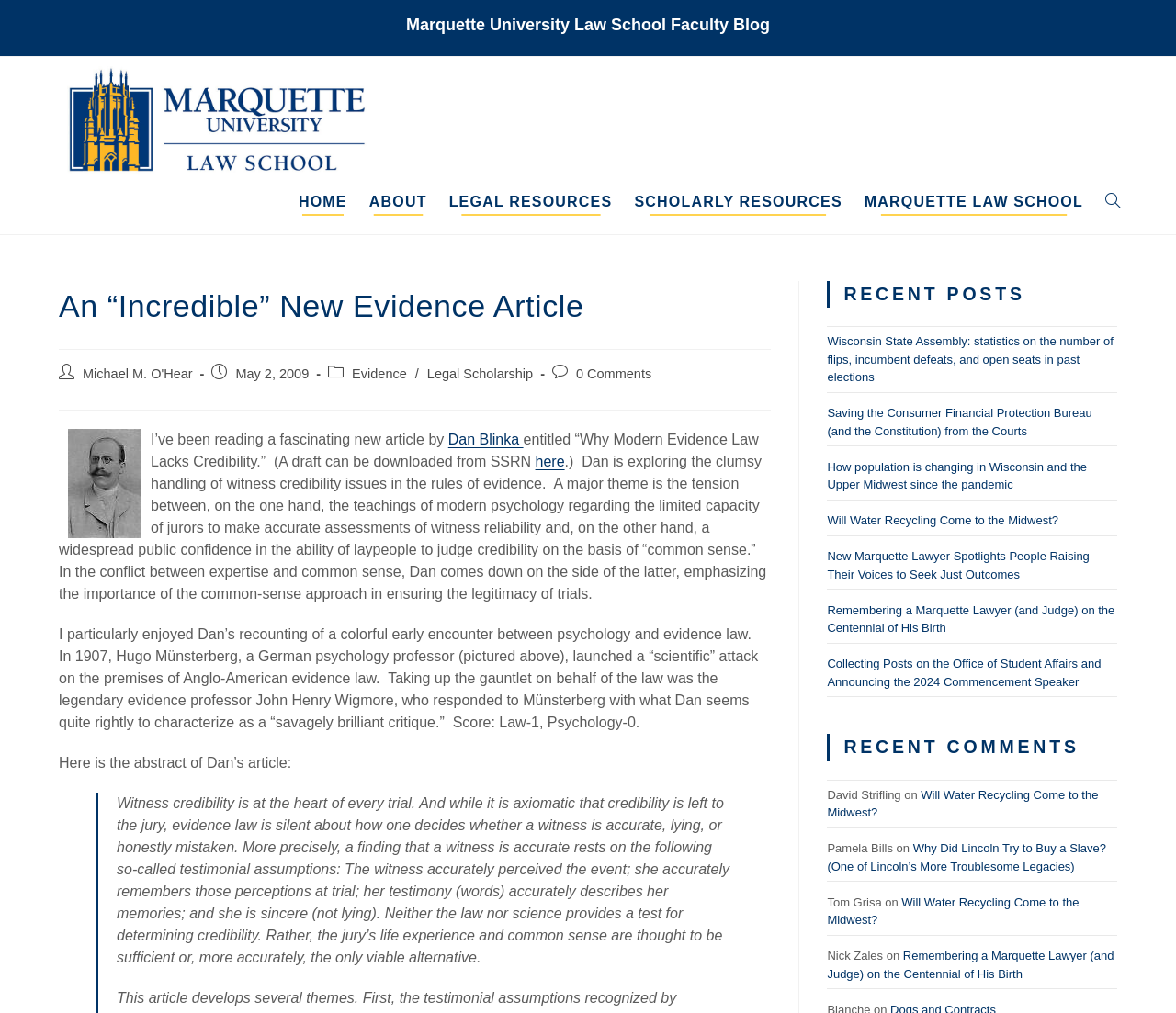Find and indicate the bounding box coordinates of the region you should select to follow the given instruction: "Click on the 'Michael M. O'Hear' link".

[0.07, 0.362, 0.164, 0.377]